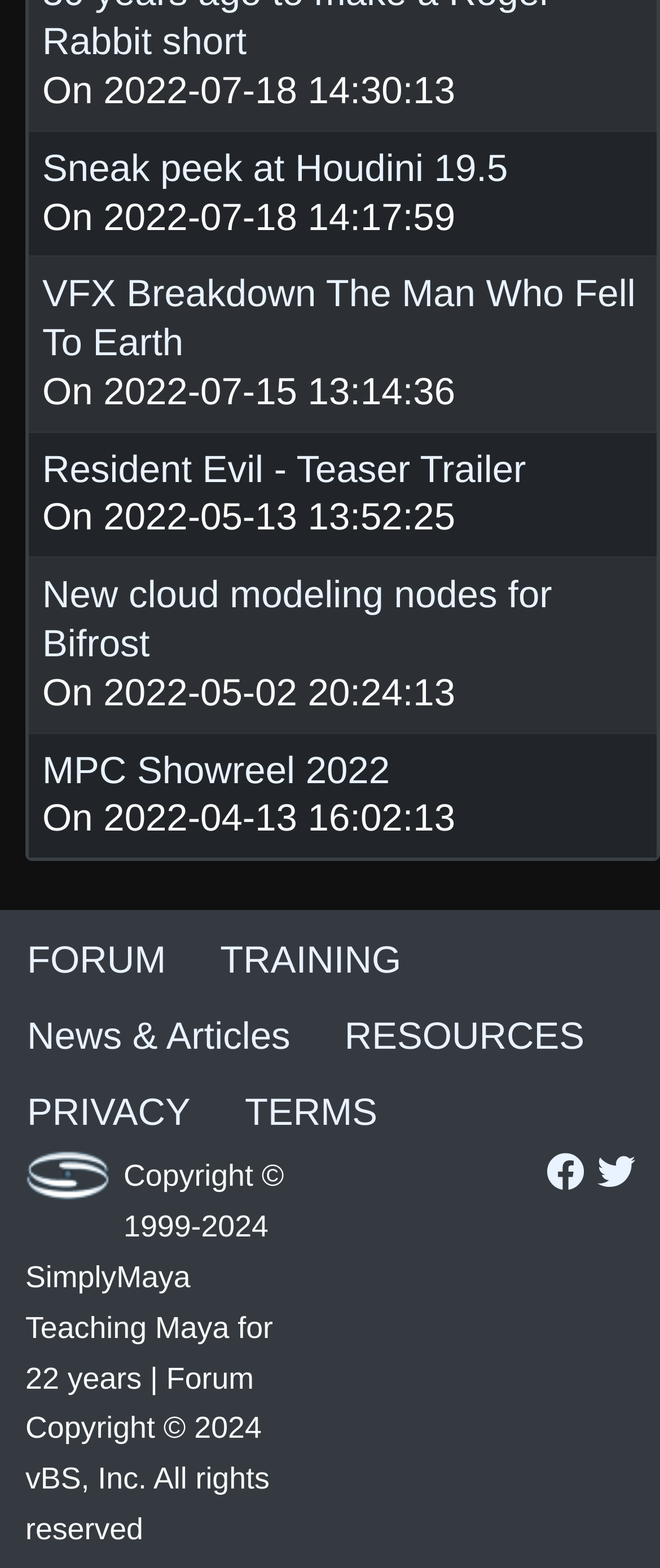Provide a one-word or one-phrase answer to the question:
What is the date of the first news article?

2022-07-18